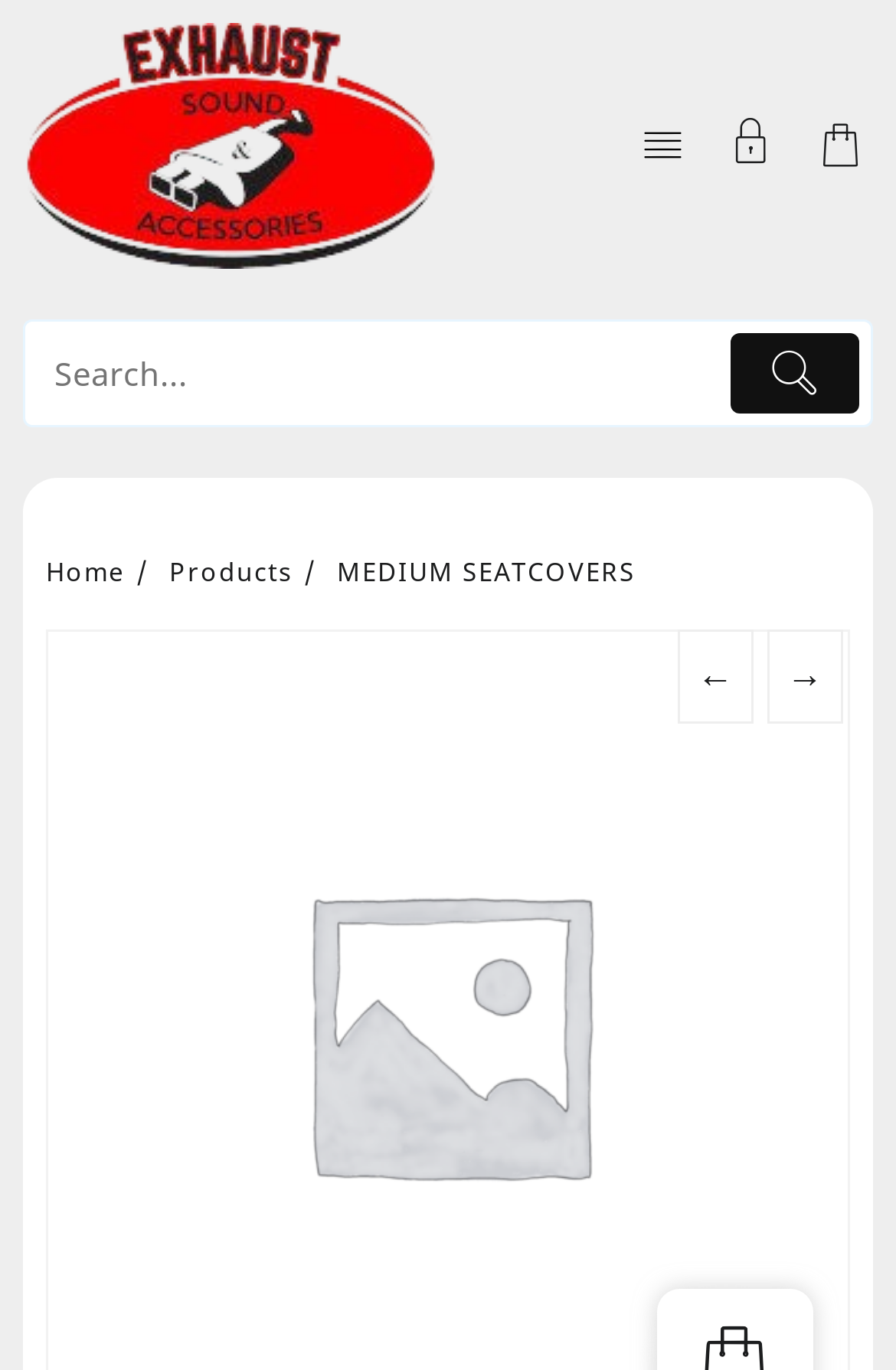What is the purpose of the textbox?
Based on the content of the image, thoroughly explain and answer the question.

I found a textbox on the webpage with a label 'Search', which suggests that it is used for searching something on the website.